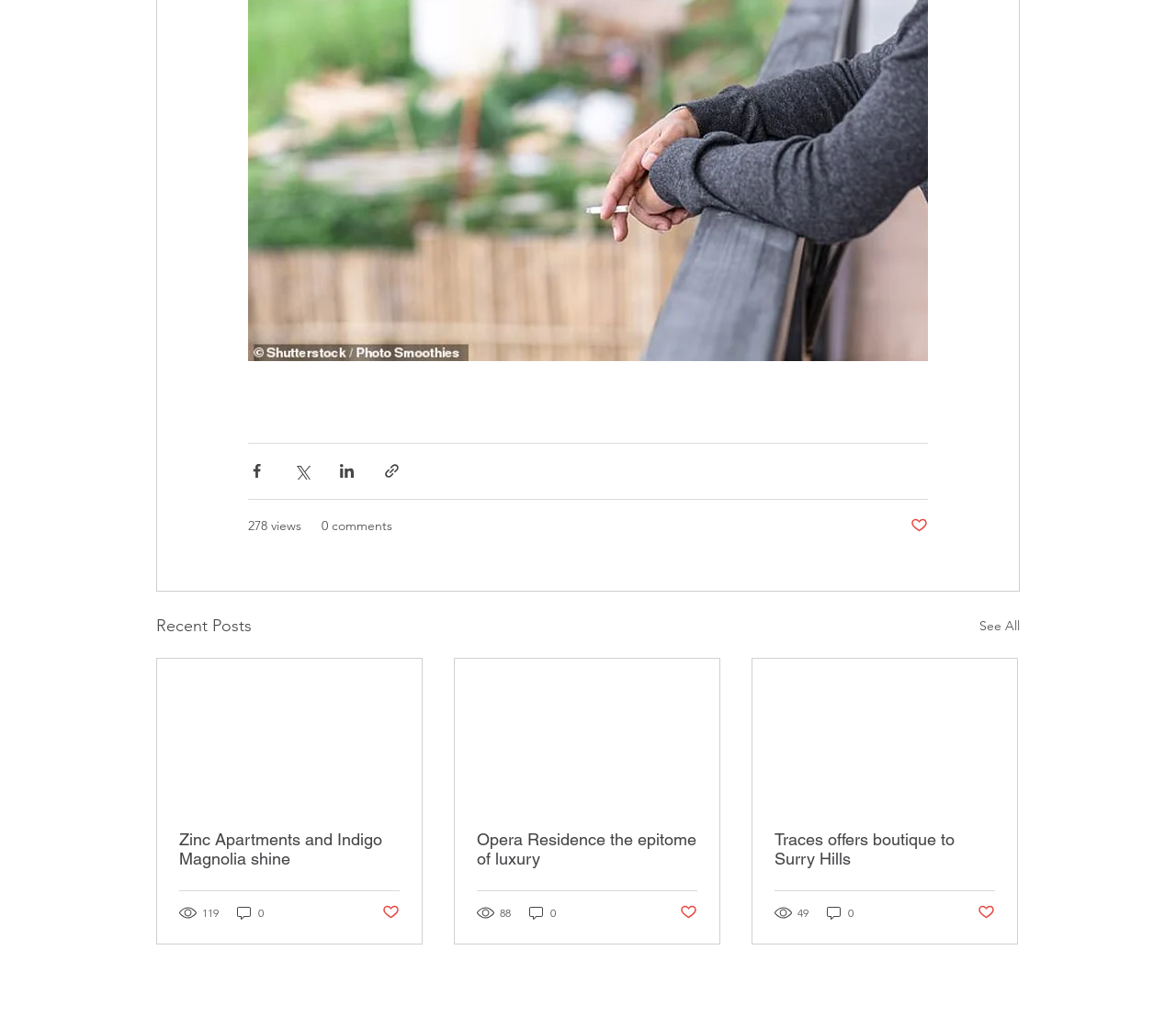Respond with a single word or phrase to the following question: What is the purpose of the 'Post not marked as liked' buttons?

Like posts